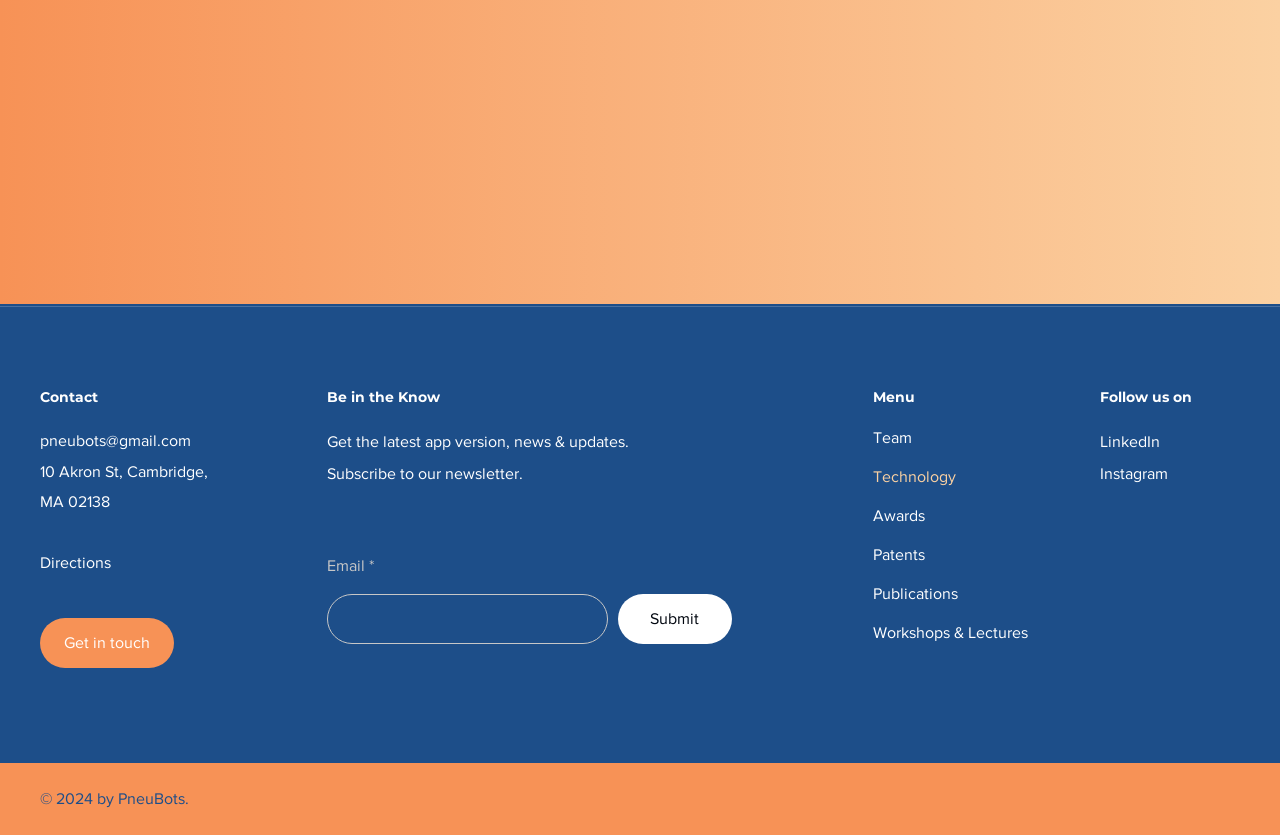Identify the bounding box coordinates of the clickable region necessary to fulfill the following instruction: "Follow us on LinkedIn". The bounding box coordinates should be four float numbers between 0 and 1, i.e., [left, top, right, bottom].

[0.859, 0.519, 0.906, 0.539]